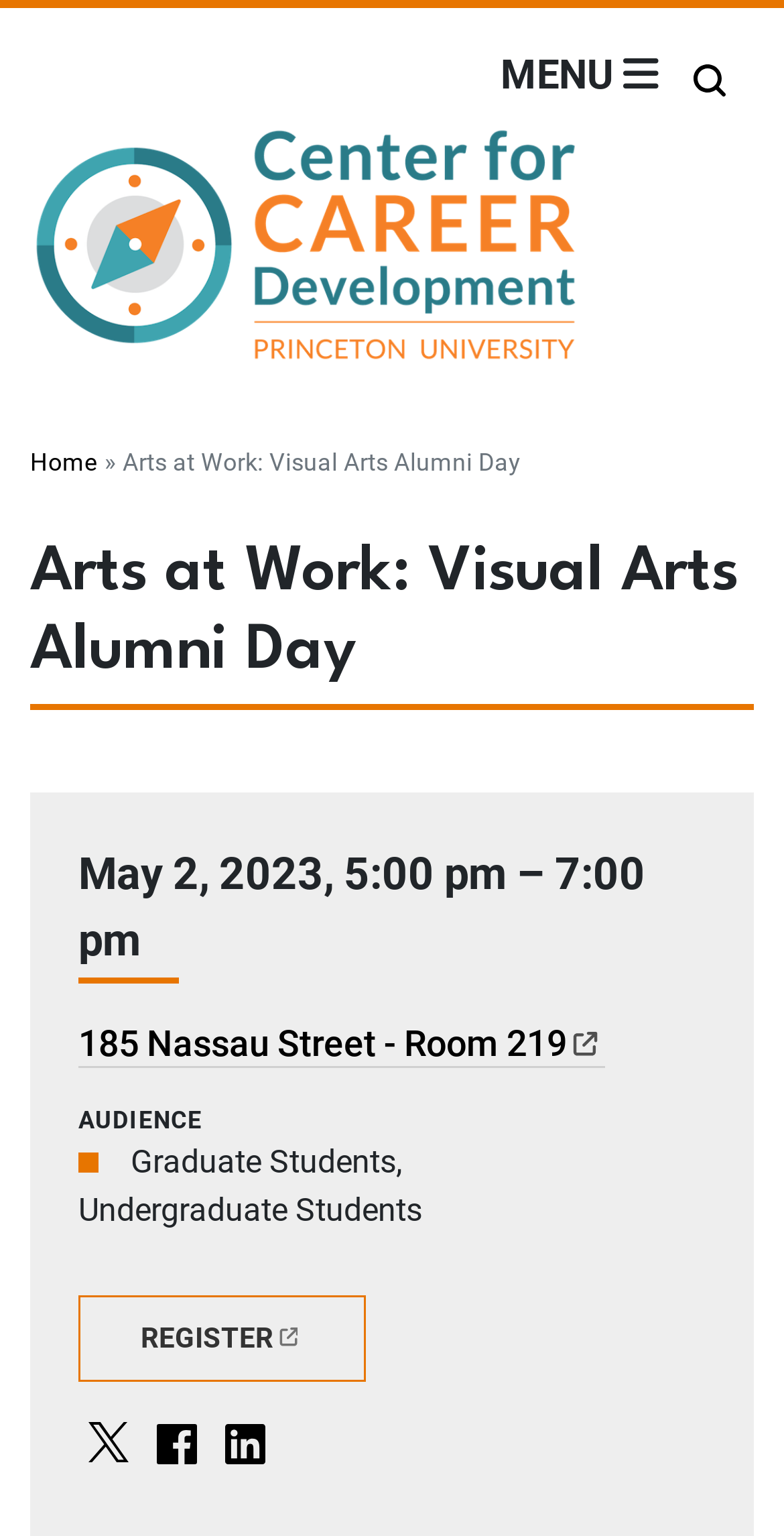What is the location of the event?
From the details in the image, answer the question comprehensively.

I found the location of the event by looking at the 'LOCATION' heading and the corresponding link '185 Nassau Street - Room 219 (Link is external) (Link opens in new window)' below it.